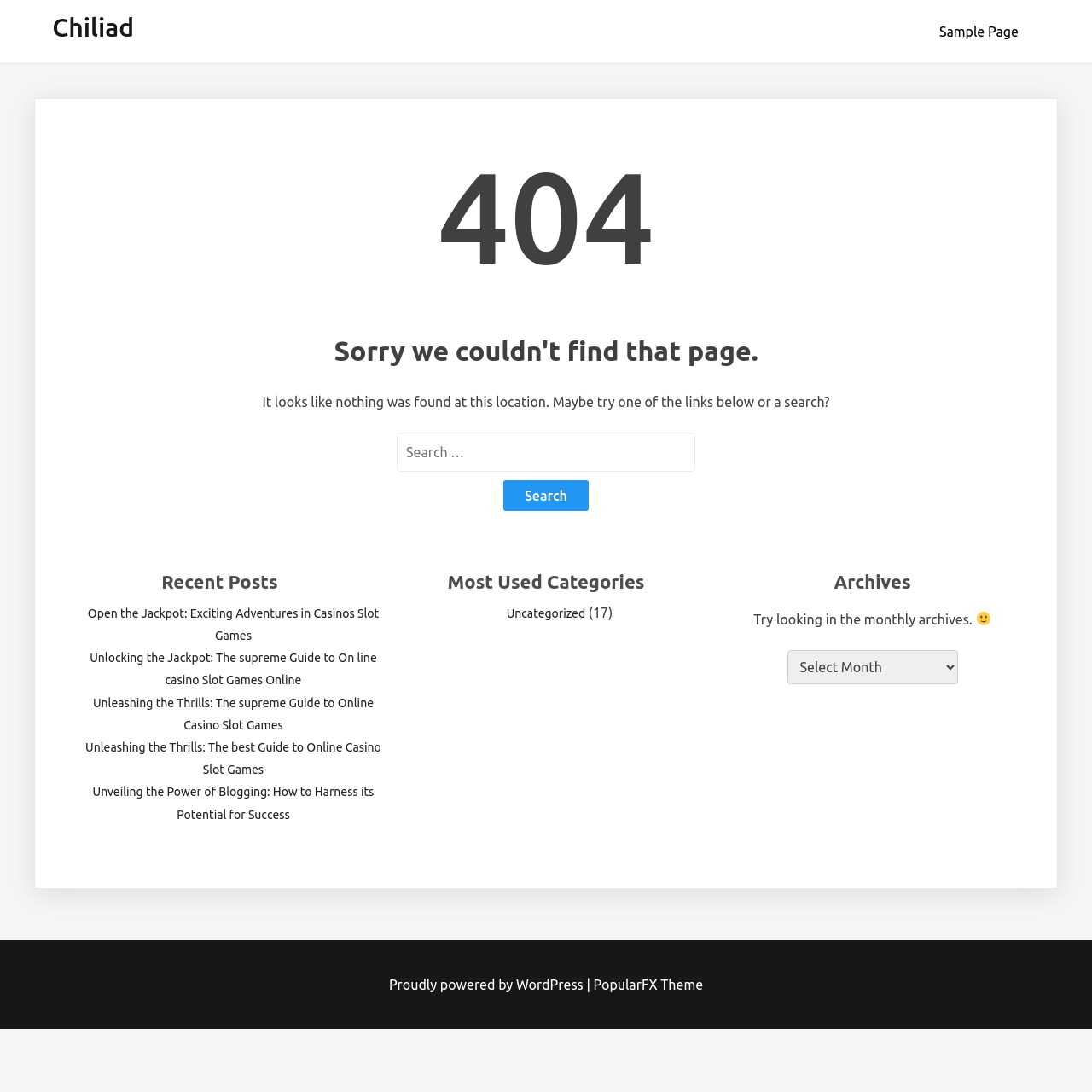Determine the bounding box coordinates of the target area to click to execute the following instruction: "Go to the Sample Page."

[0.848, 0.012, 0.944, 0.046]